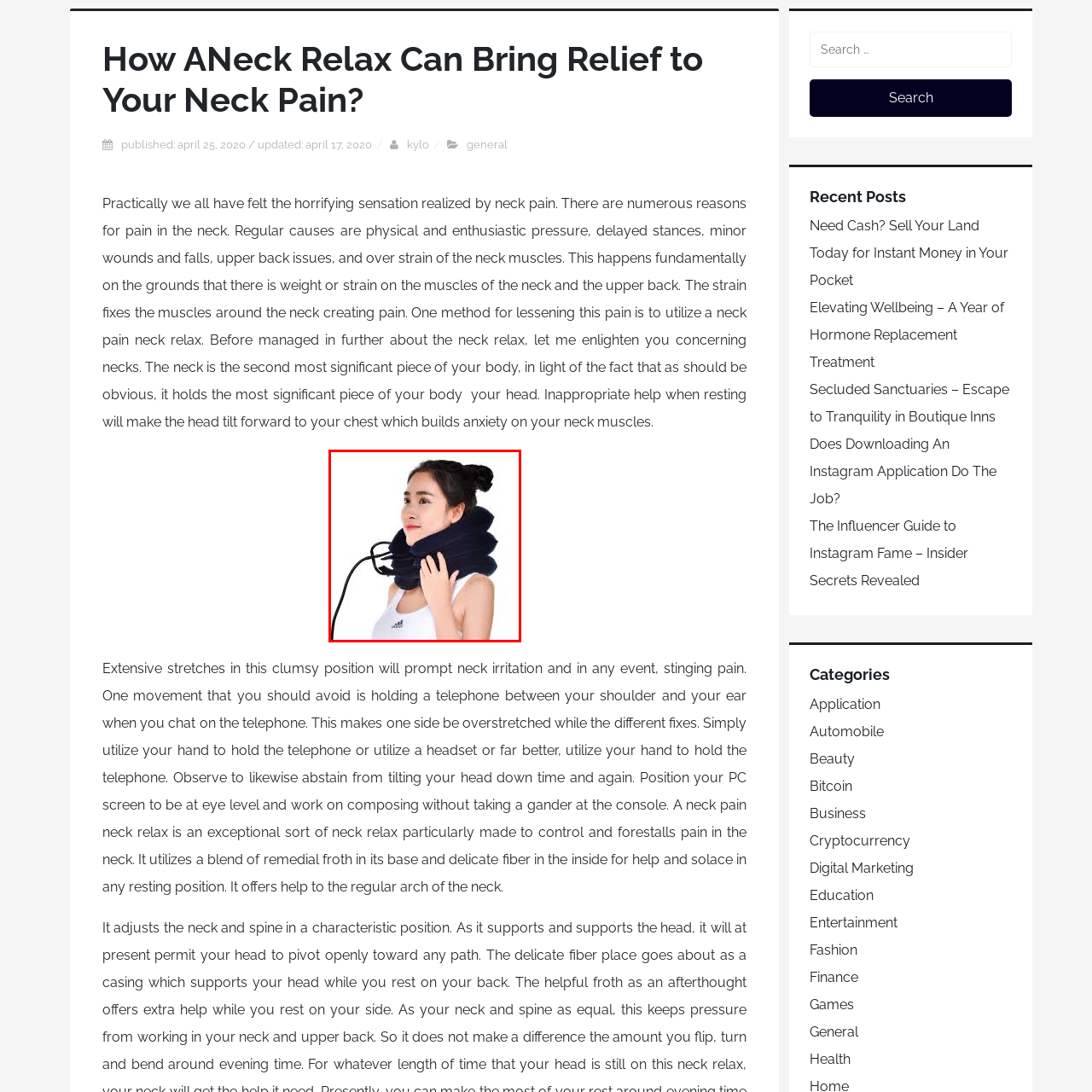Provide a thorough description of the scene depicted within the red bounding box.

The image features a woman using a neck relax device designed to alleviate neck pain. She appears to be in a relaxed position, wearing a simple white tank top. The neck relax consists of multiple inflatable sections that comfortably support her neck while also providing therapeutic relief. This innovative device is intended to relieve strain and tension in the neck area, addressing common issues caused by poor posture, stress, or minor injuries. The joyful expression on her face suggests a sense of relief and comfort, highlighting the product's effectiveness in enhancing neck support and overall well-being.